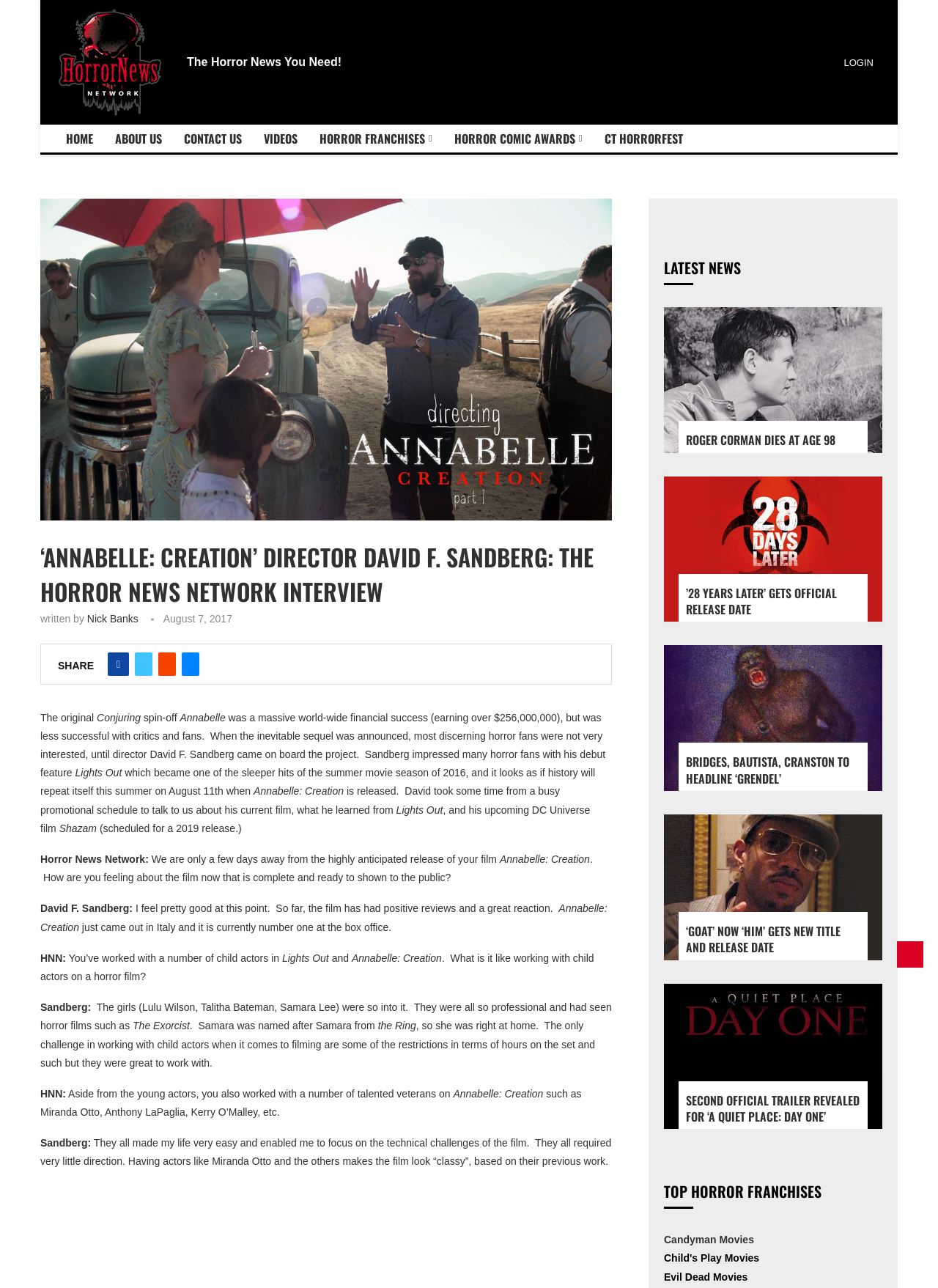Provide an in-depth caption for the contents of the webpage.

This webpage is an interview article from Horror News Network, featuring an interview with David F. Sandberg, the director of "Annabelle: Creation". At the top of the page, there is a logo of Horror News Network, accompanied by a link to the website. Below the logo, there are several links to other sections of the website, including "HOME", "ABOUT US", "CONTACT US", "VIDEOS", and "HORROR FRANCHISES".

The main content of the page is the interview article, which is divided into several sections. The title of the article, "‘Annabelle: Creation’ Director David F. Sandberg: The Horror News Network Interview", is displayed prominently at the top of the article. Below the title, there is a brief introduction to the article, followed by the interview itself.

The interview is presented in a question-and-answer format, with questions from Horror News Network and answers from David F. Sandberg. The questions and answers are separated by horizontal lines, making it easy to read and follow. The interview covers topics such as Sandberg's experience working on "Annabelle: Creation", his approach to horror filmmaking, and his upcoming projects.

To the right of the main content, there is a sidebar with several links to other news articles from Horror News Network. The links are organized under a heading that reads "LATEST NEWS", and they include titles such as "Roger Corman Dies At Age 98", "’28 Years Later’ Gets Official Release Date", and "Bridges, Bautista, Cranston to Headline ‘Grendel’".

At the bottom of the page, there is a complementary section with a heading that reads "LATEST NEWS". This section contains more links to news articles, similar to the sidebar.